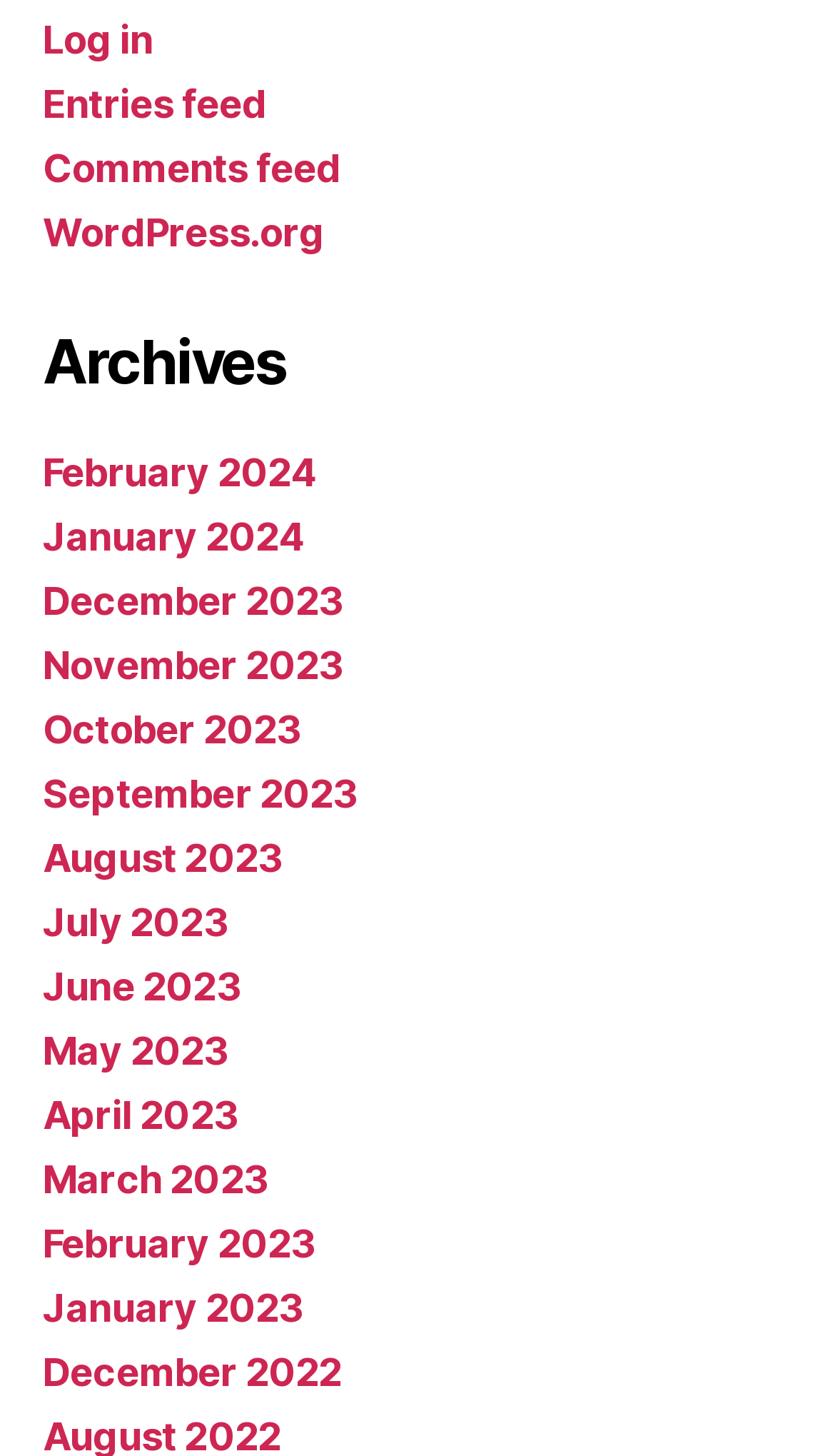Based on the provided description, "December 2023", find the bounding box of the corresponding UI element in the screenshot.

[0.051, 0.397, 0.412, 0.428]